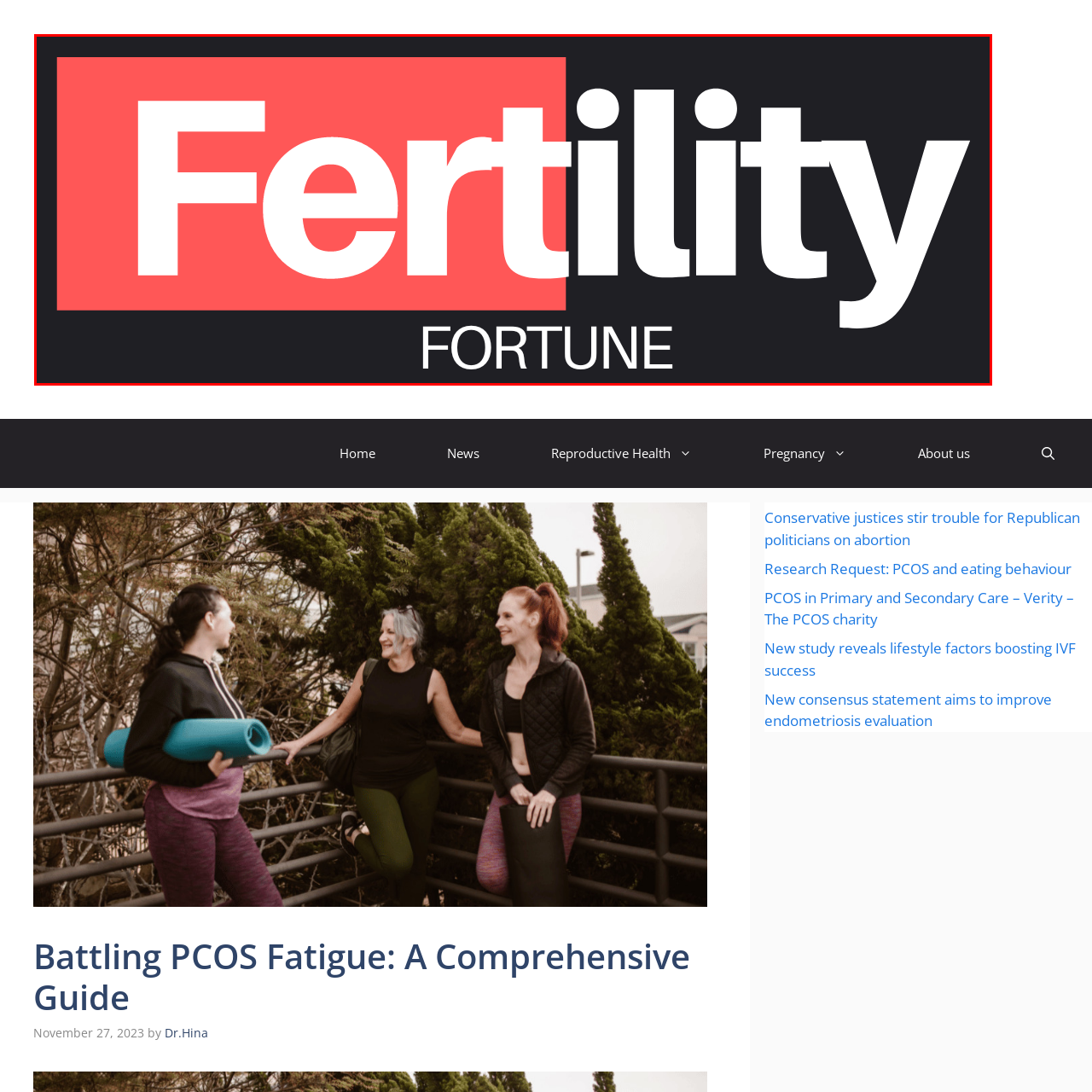Elaborate on the scene depicted within the red bounding box in the image.

The image prominently features the brand logo of "Fertility Fortune," designed with a modern and striking aesthetic. The logo presents the word "Fertility" in bold, white type on a vibrant coral background, while "FORTUNE" is displayed in a sleek, white font underneath, emphasizing the brand's focus on fertility-related services and resources. The logo is set against a dark background, enhancing its visibility and impact. This visual identity reflects the mission of the website, which is dedicated to providing comprehensive information and support for individuals navigating fertility challenges and reproductive health.